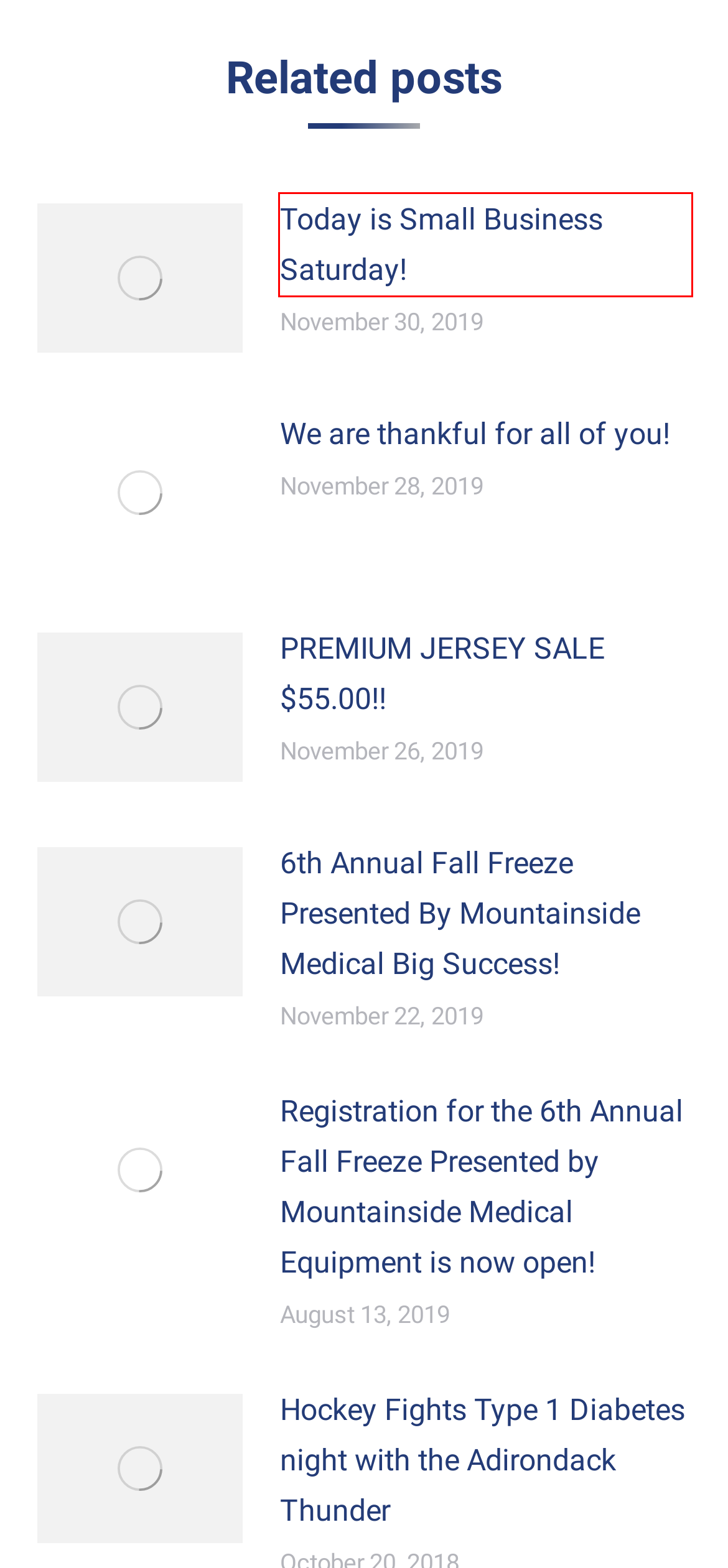Consider the screenshot of a webpage with a red bounding box around an element. Select the webpage description that best corresponds to the new page after clicking the element inside the red bounding box. Here are the candidates:
A. Today is Small Business Saturday! – Hockey Fights T1D
B. Quick 10’s – Hockey Fights T1D
C. Other Fund Raising Events – Hockey Fights T1D
D. Pro Experience – Hockey Fights T1D
E. Logan’s Story – Hockey Fights T1D
F. Hockey Fights Type 1 Diabetes night with the Adirondack Thunder – Hockey Fights T1D
G. We are thankful for all of you! – Hockey Fights T1D
H. PREMIUM JERSEY SALE $55.00!! – Hockey Fights T1D

A